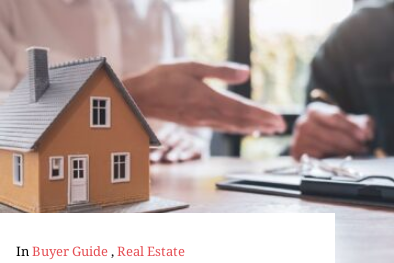What is the purpose of the content?
Observe the image and answer the question with a one-word or short phrase response.

To provide guidance and insights